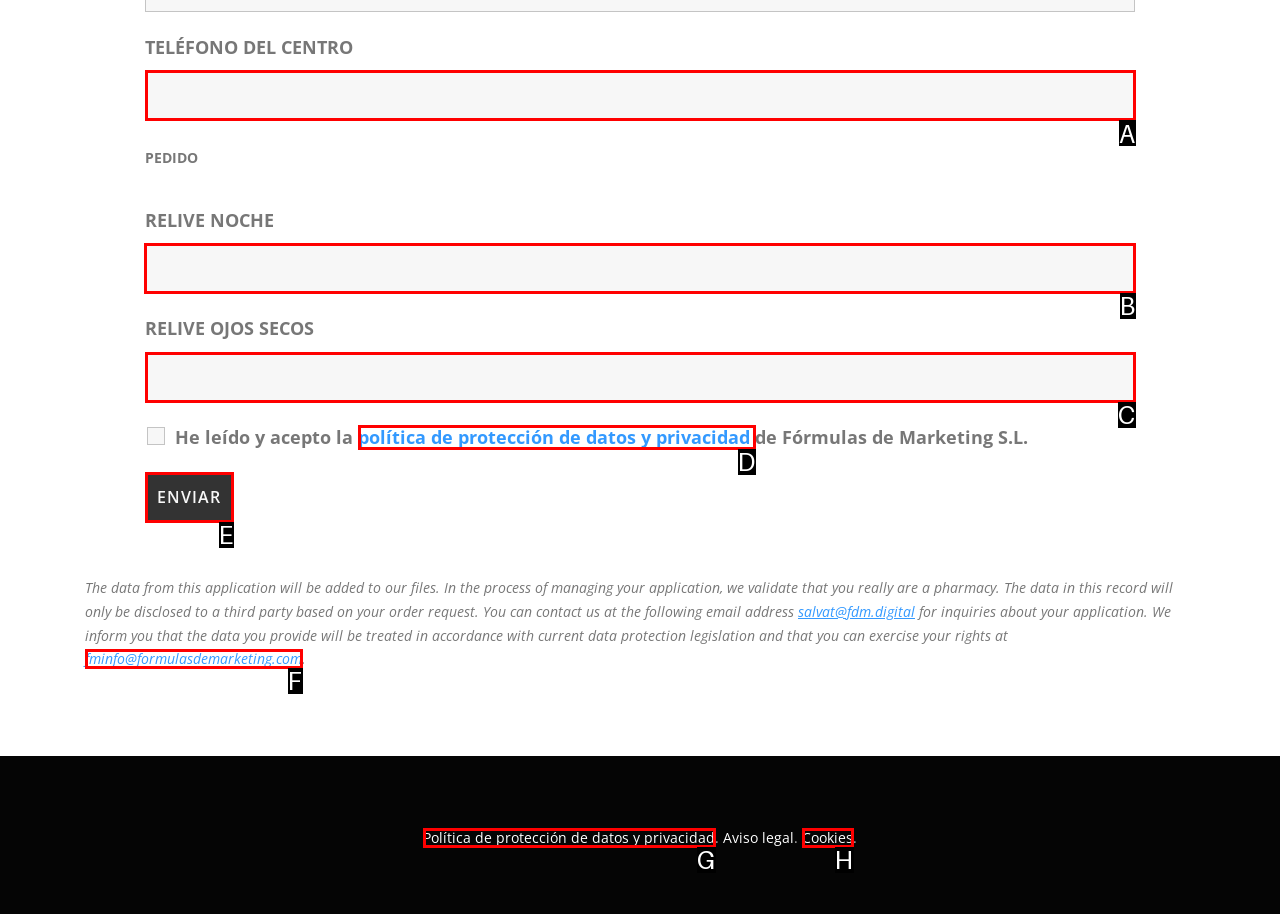Determine which letter corresponds to the UI element to click for this task: Select RELIVE NOCHE
Respond with the letter from the available options.

B